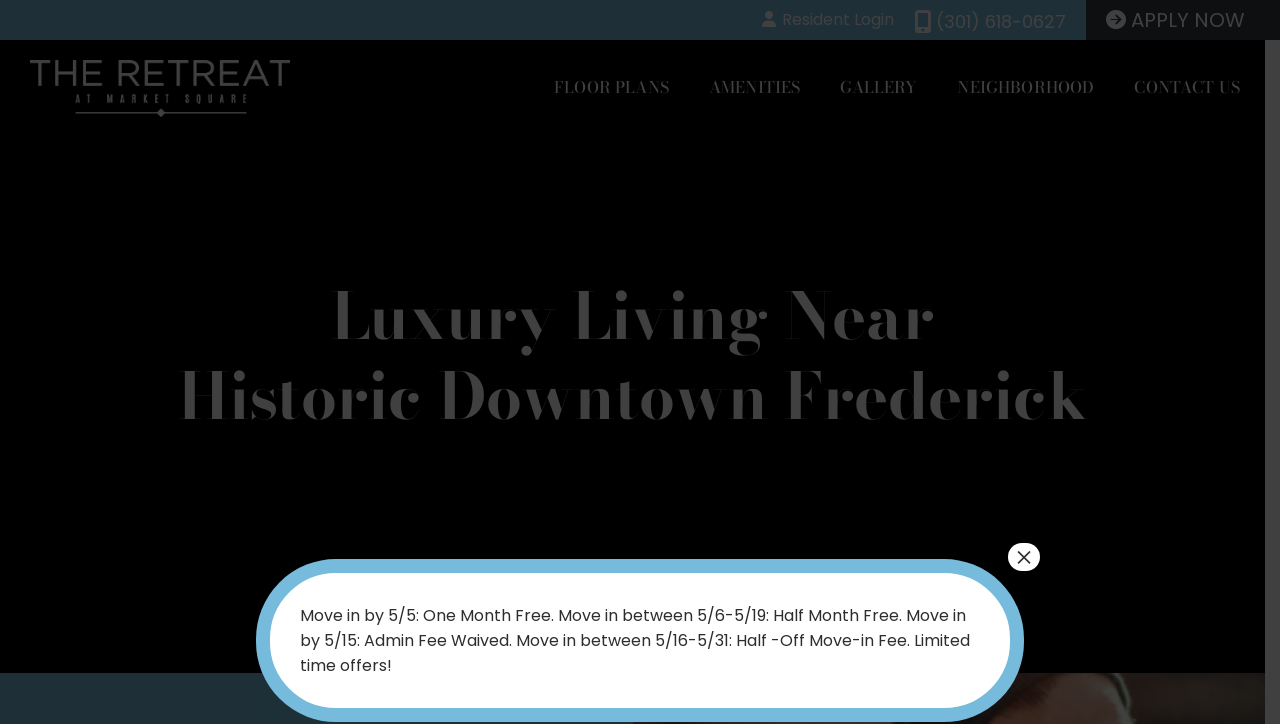Please identify the bounding box coordinates of the clickable area that will allow you to execute the instruction: "Apply Now".

[0.031, 0.398, 0.147, 0.45]